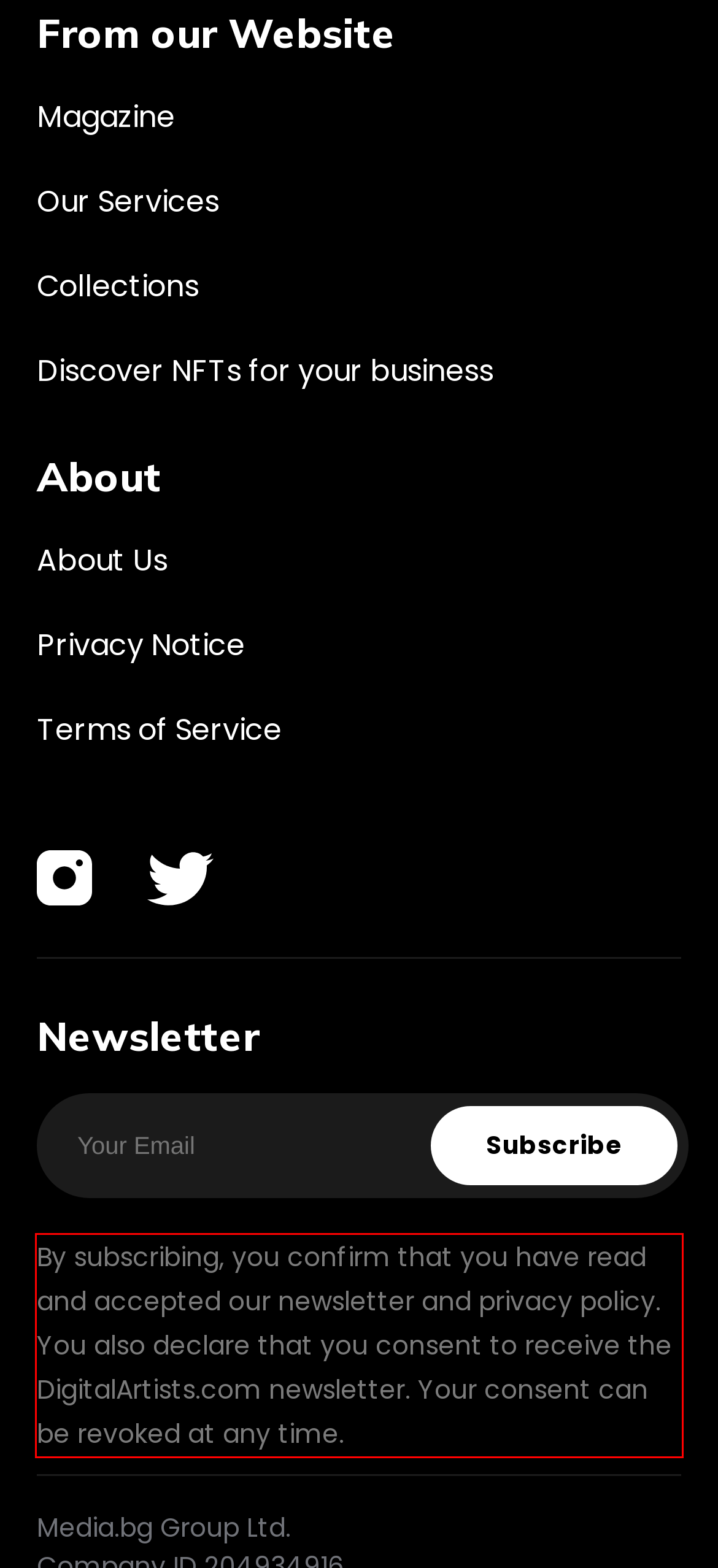Given a screenshot of a webpage, locate the red bounding box and extract the text it encloses.

By subscribing, you confirm that you have read and accepted our newsletter and privacy policy. You also declare that you consent to receive the DigitalArtists.com newsletter. Your consent can be revoked at any time.